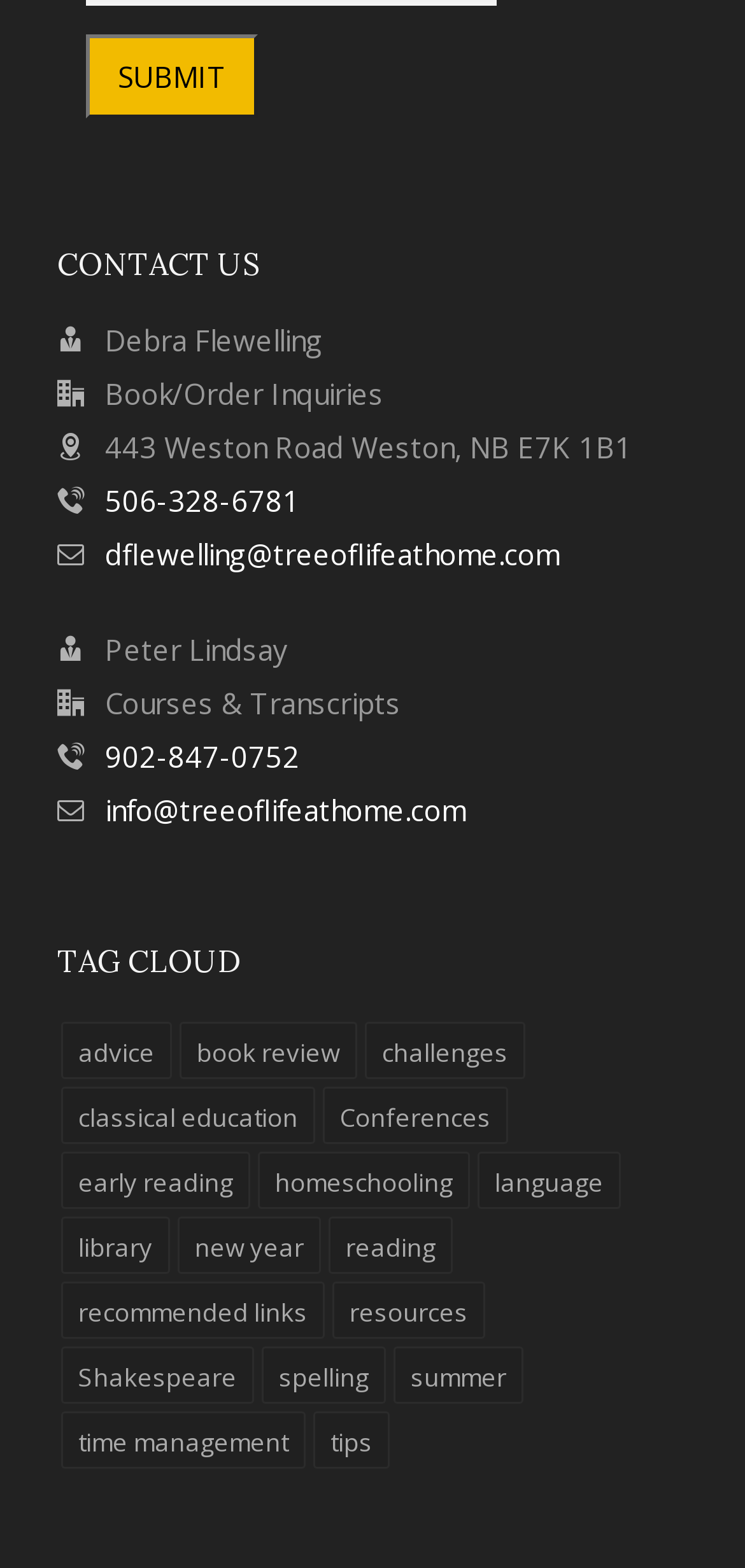What is the purpose of the 'SUBMIT' button?
Based on the image, answer the question with as much detail as possible.

The 'SUBMIT' button is a child element of the root element and has a bounding box coordinate of [0.158, 0.037, 0.304, 0.061], indicating its position on the webpage. Its presence suggests that the webpage has a form that needs to be submitted, and the button is used to perform that action.